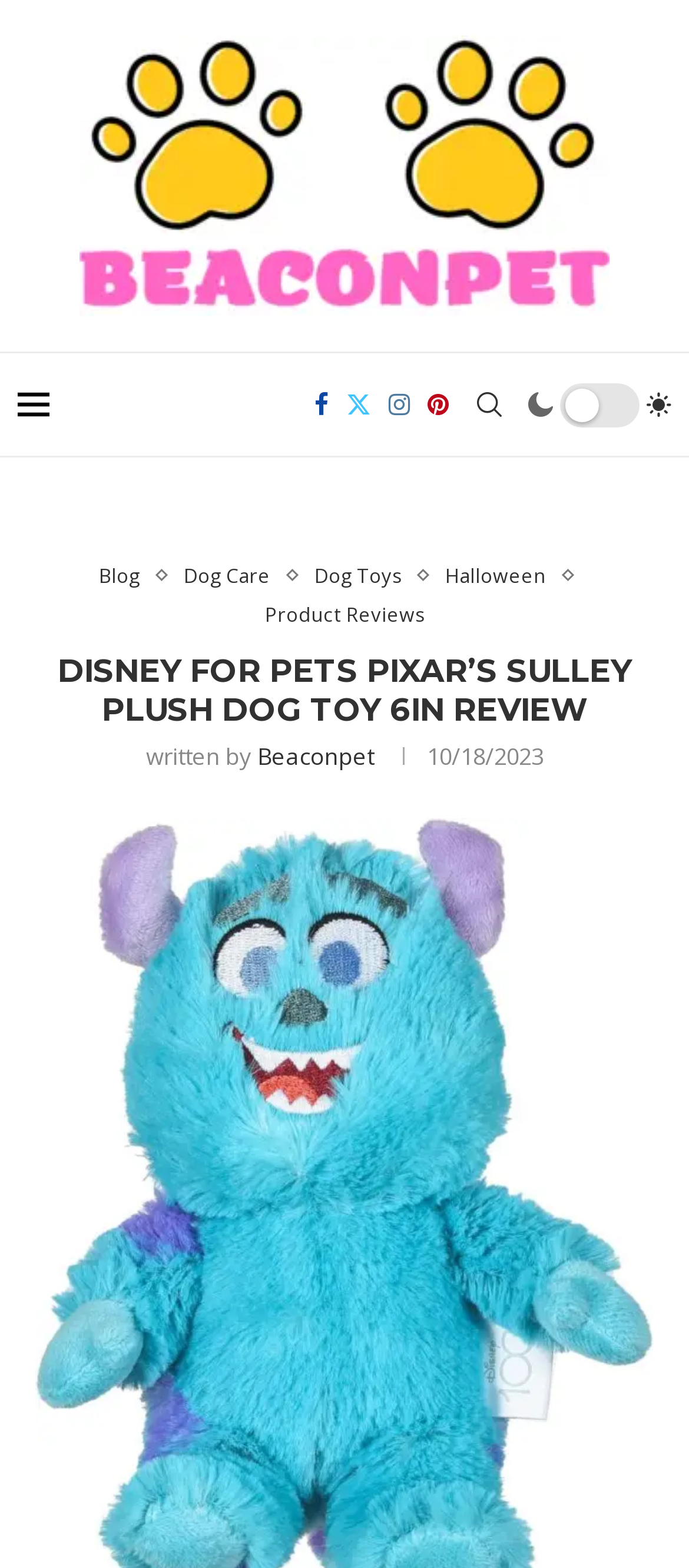Please provide the bounding box coordinates for the element that needs to be clicked to perform the instruction: "Click on BEACONPET". The coordinates must consist of four float numbers between 0 and 1, formatted as [left, top, right, bottom].

[0.115, 0.023, 0.885, 0.202]